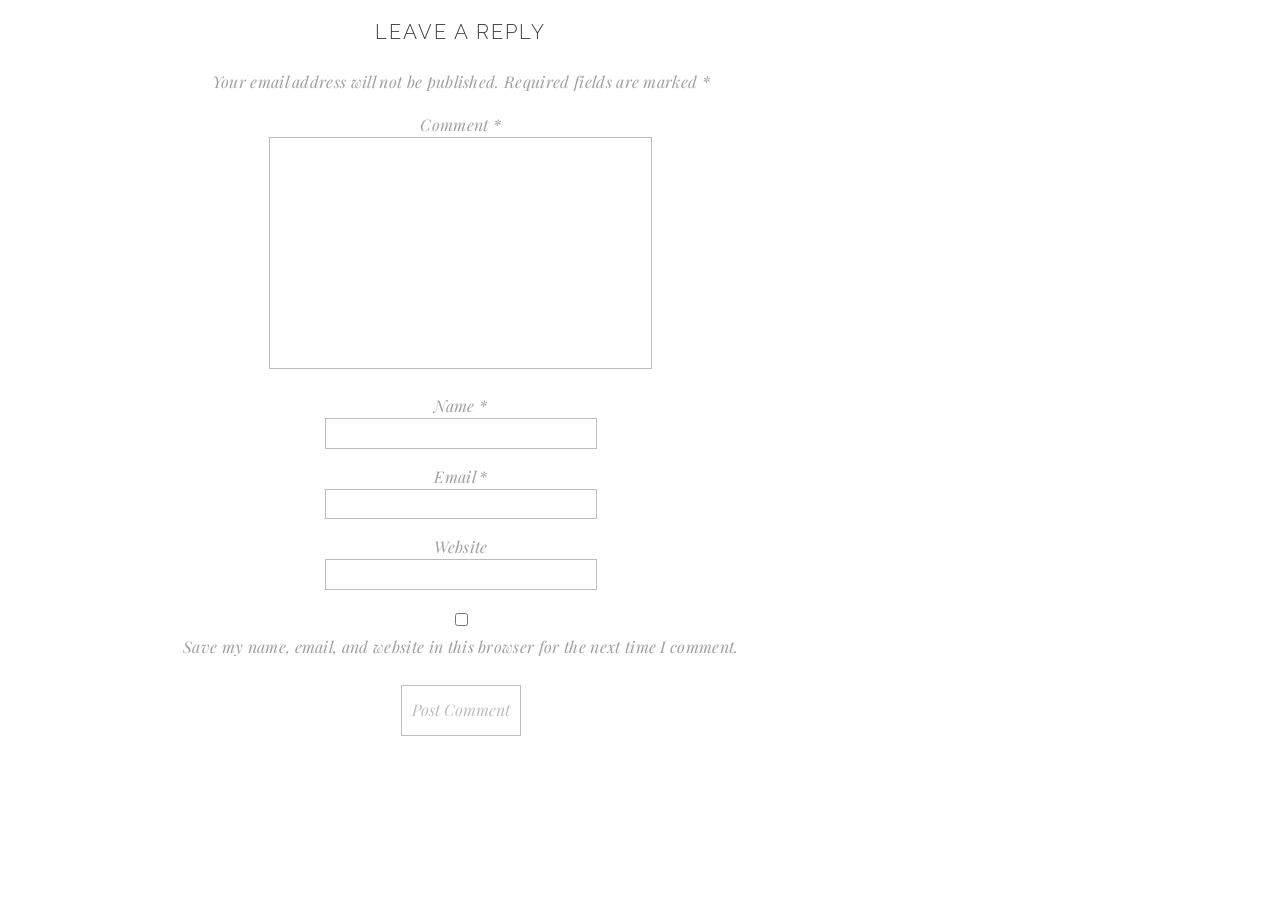Extract the bounding box coordinates of the UI element described by: "parent_node: Email * aria-describedby="email-notes" name="email"". The coordinates should include four float numbers ranging from 0 to 1, e.g., [left, top, right, bottom].

[0.254, 0.53, 0.466, 0.563]